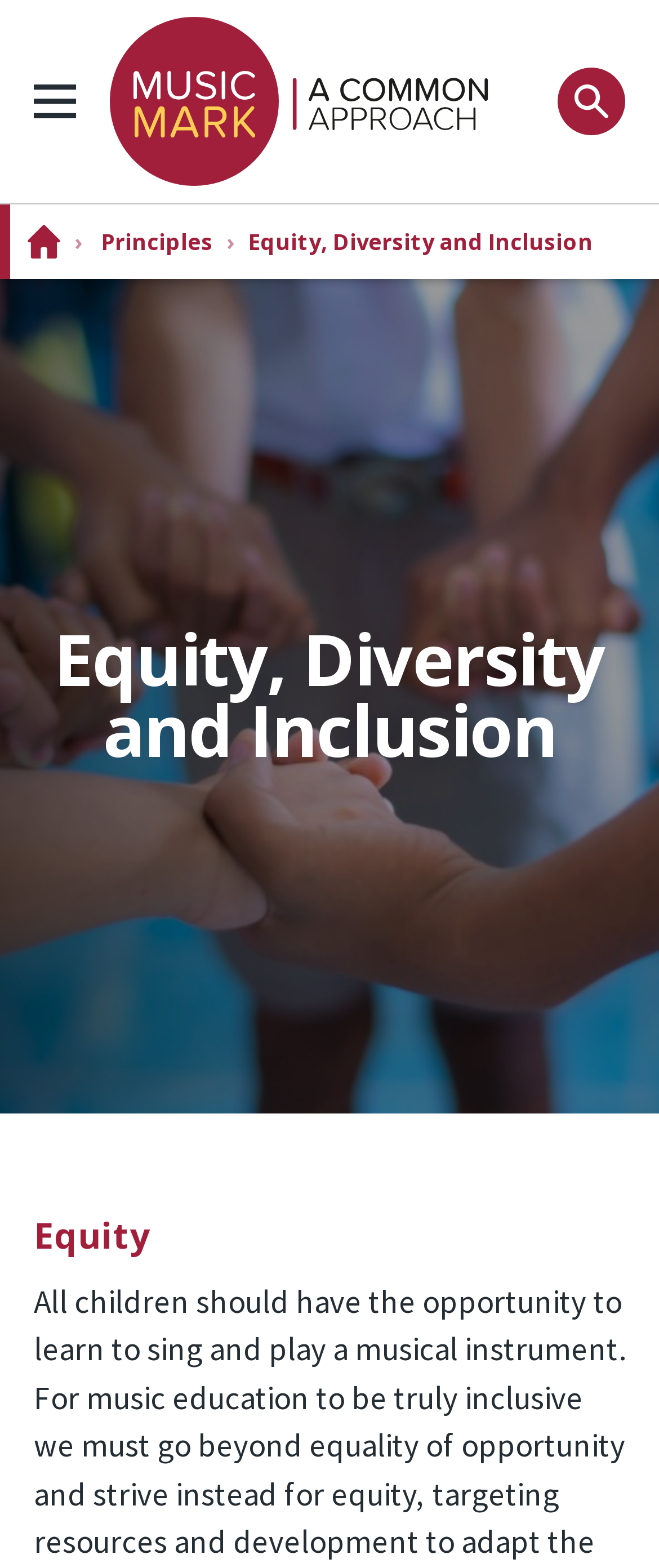Given the element description "Principles" in the screenshot, predict the bounding box coordinates of that UI element.

[0.154, 0.143, 0.323, 0.165]